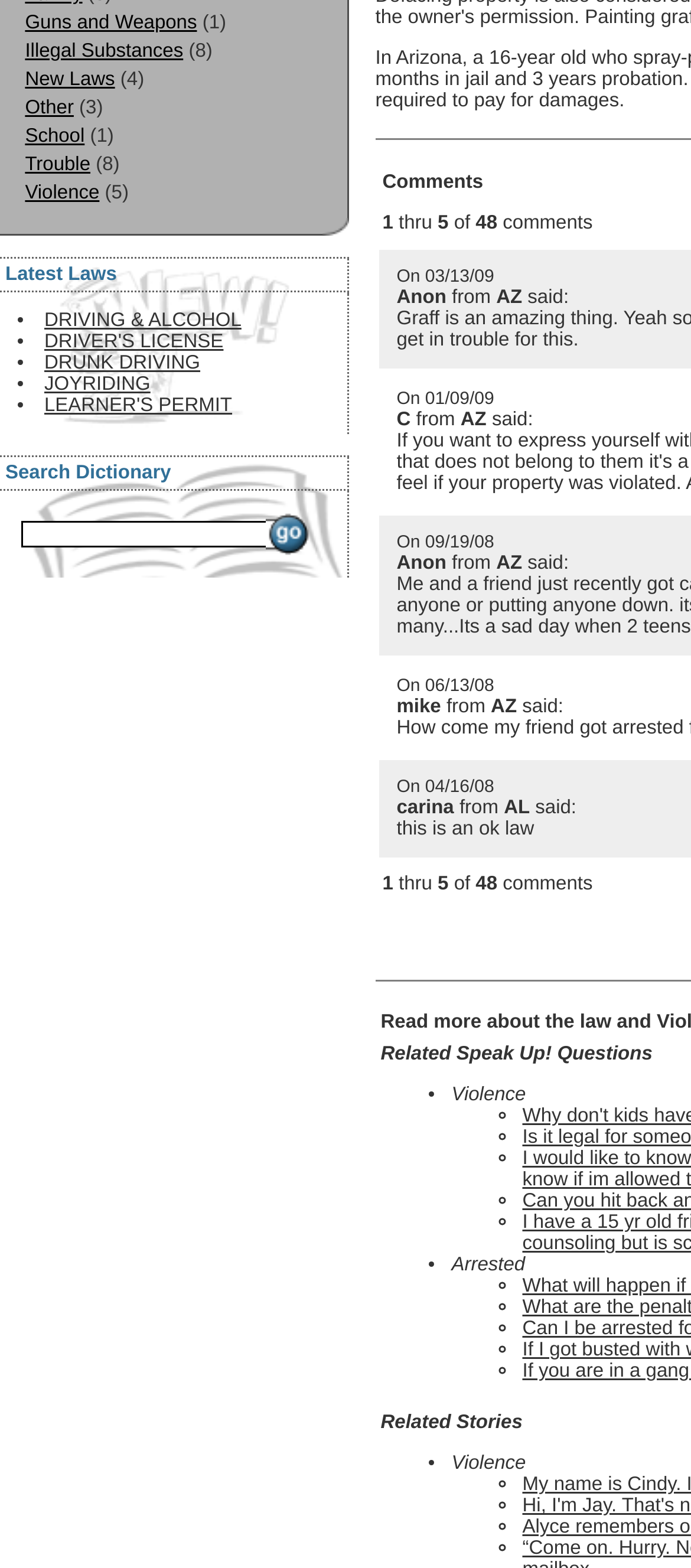Identify the bounding box for the UI element described as: "LEARNER'S PERMIT". Ensure the coordinates are four float numbers between 0 and 1, formatted as [left, top, right, bottom].

[0.064, 0.252, 0.336, 0.266]